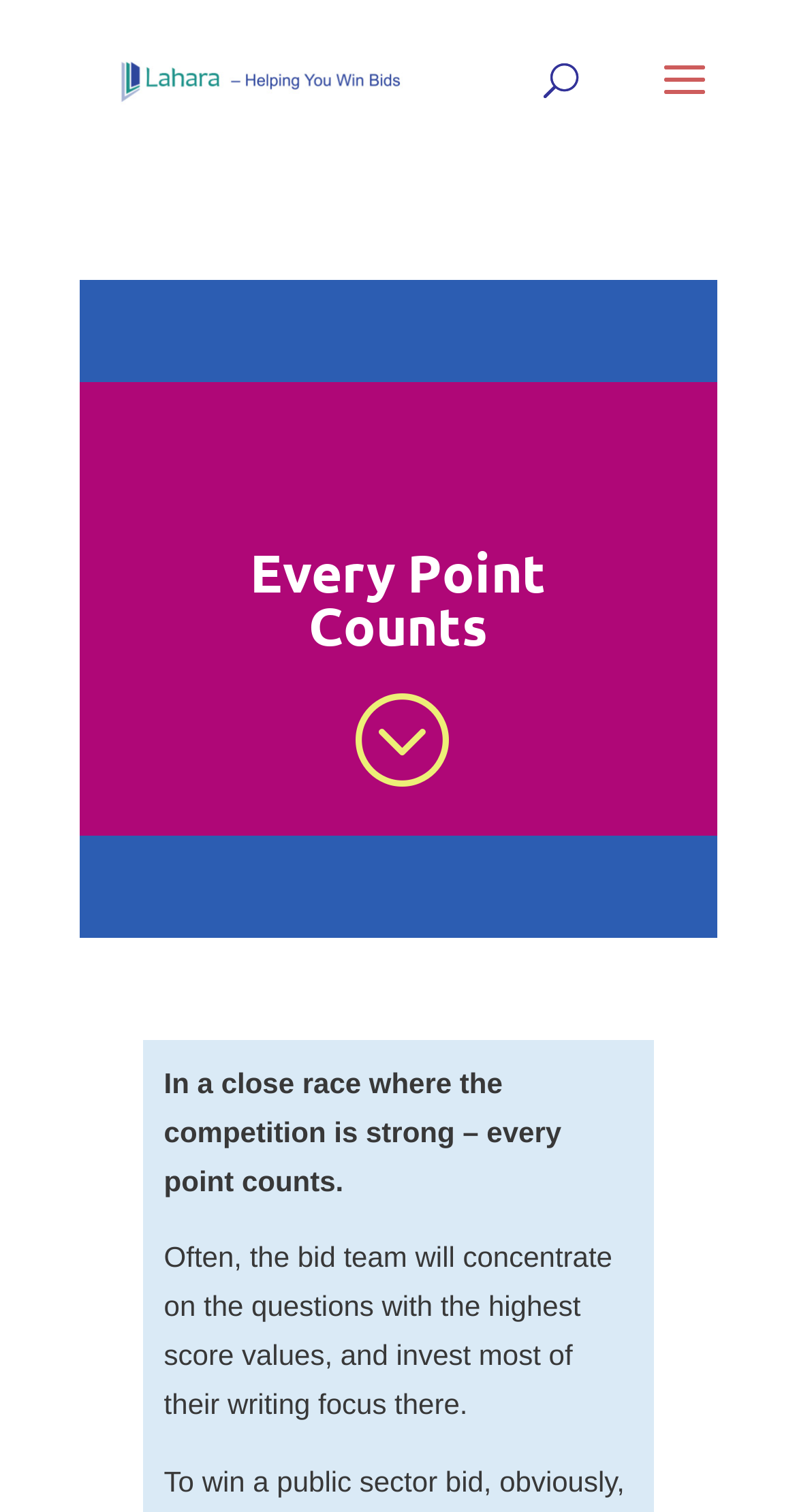Determine the bounding box coordinates for the HTML element described here: ";".

[0.437, 0.454, 0.563, 0.526]